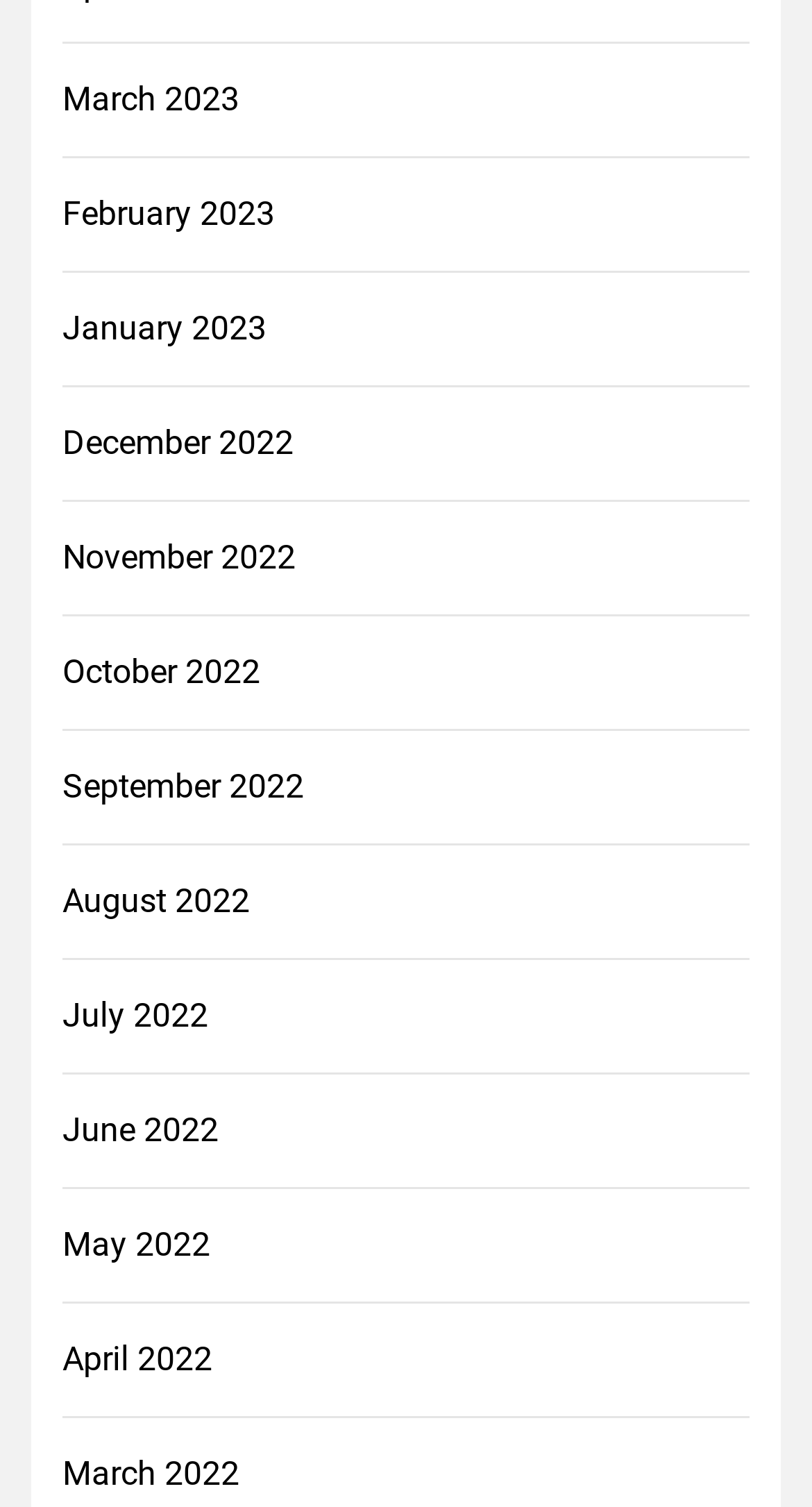Give a one-word or one-phrase response to the question:
How many months are listed?

12